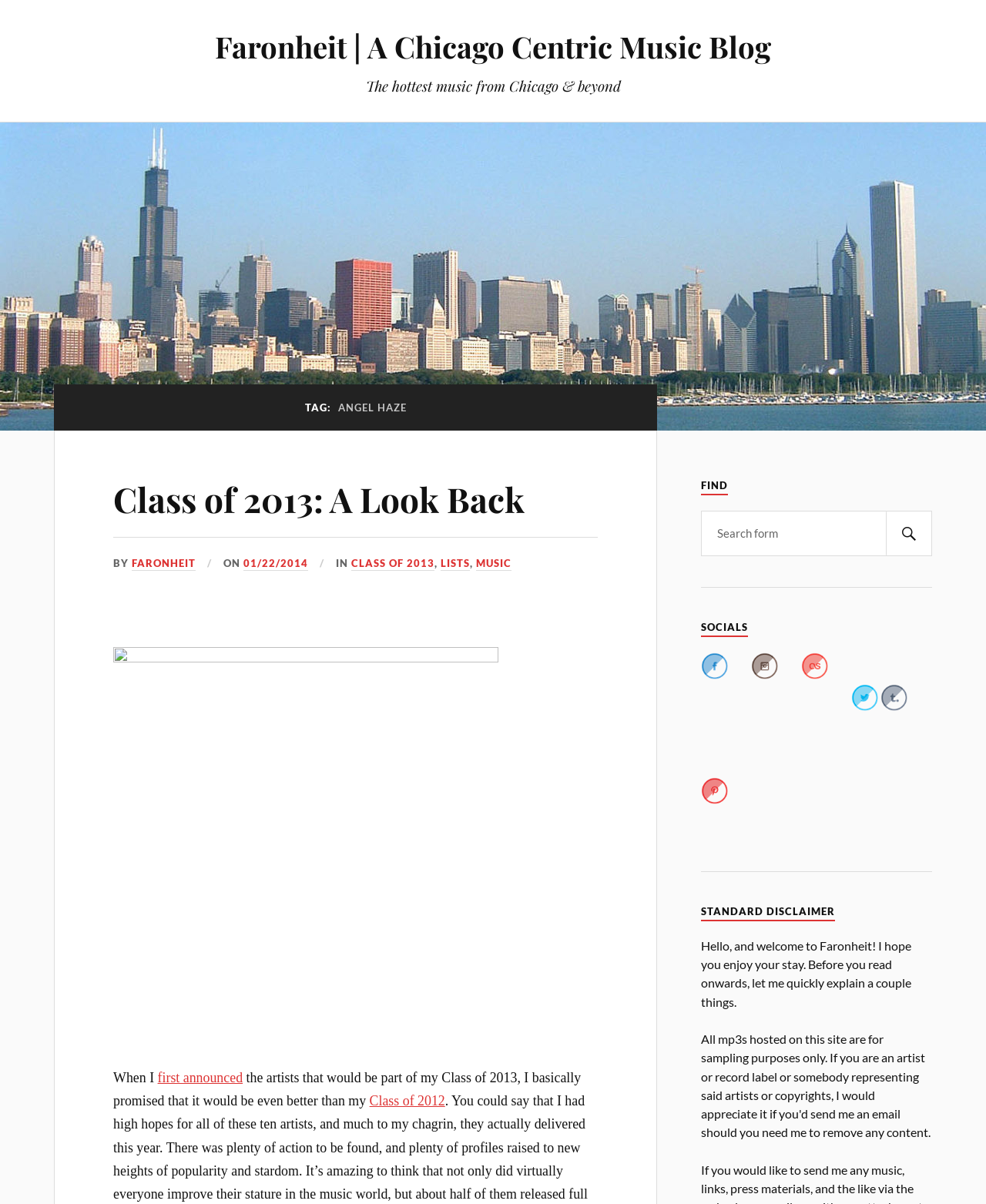Could you specify the bounding box coordinates for the clickable section to complete the following instruction: "Search for something using the search form"?

[0.711, 0.424, 0.945, 0.462]